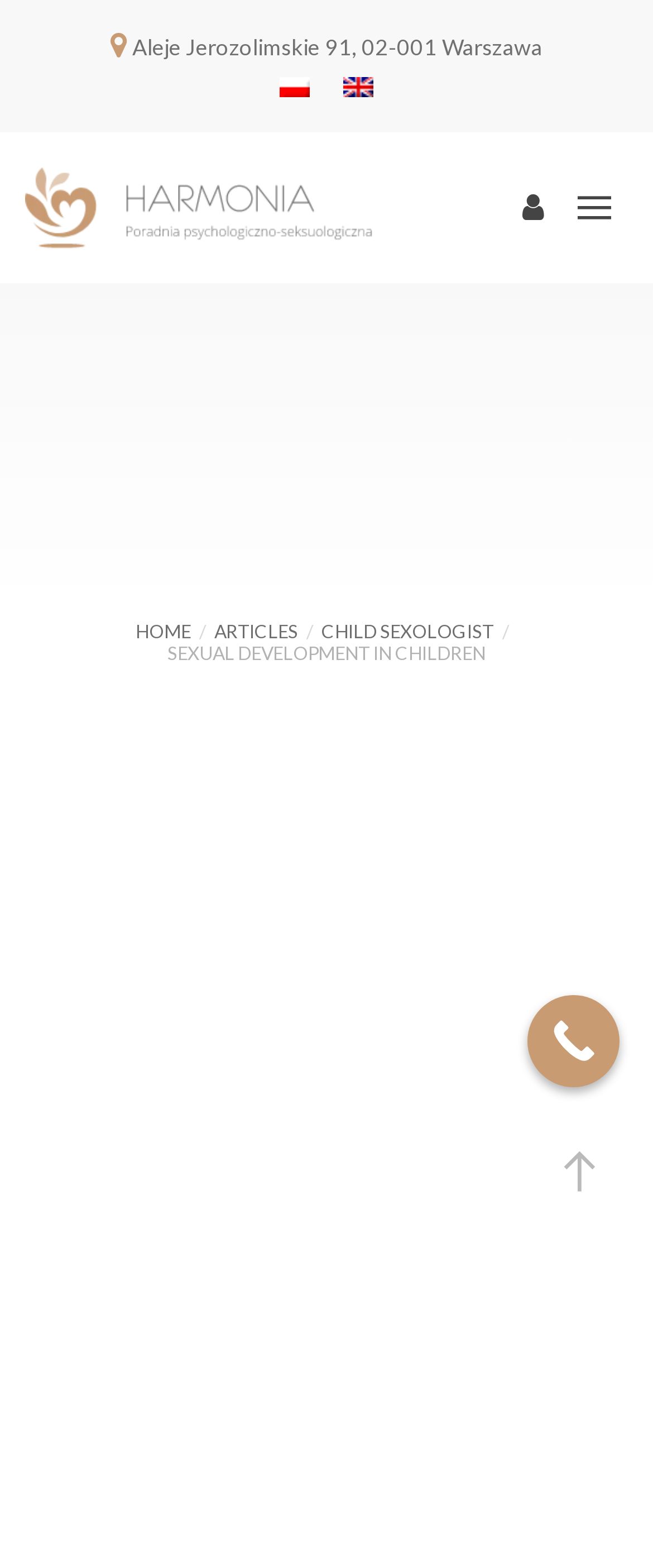Please identify the bounding box coordinates of the element's region that should be clicked to execute the following instruction: "Read the article about sexual development in children". The bounding box coordinates must be four float numbers between 0 and 1, i.e., [left, top, right, bottom].

[0.038, 0.2, 0.962, 0.302]